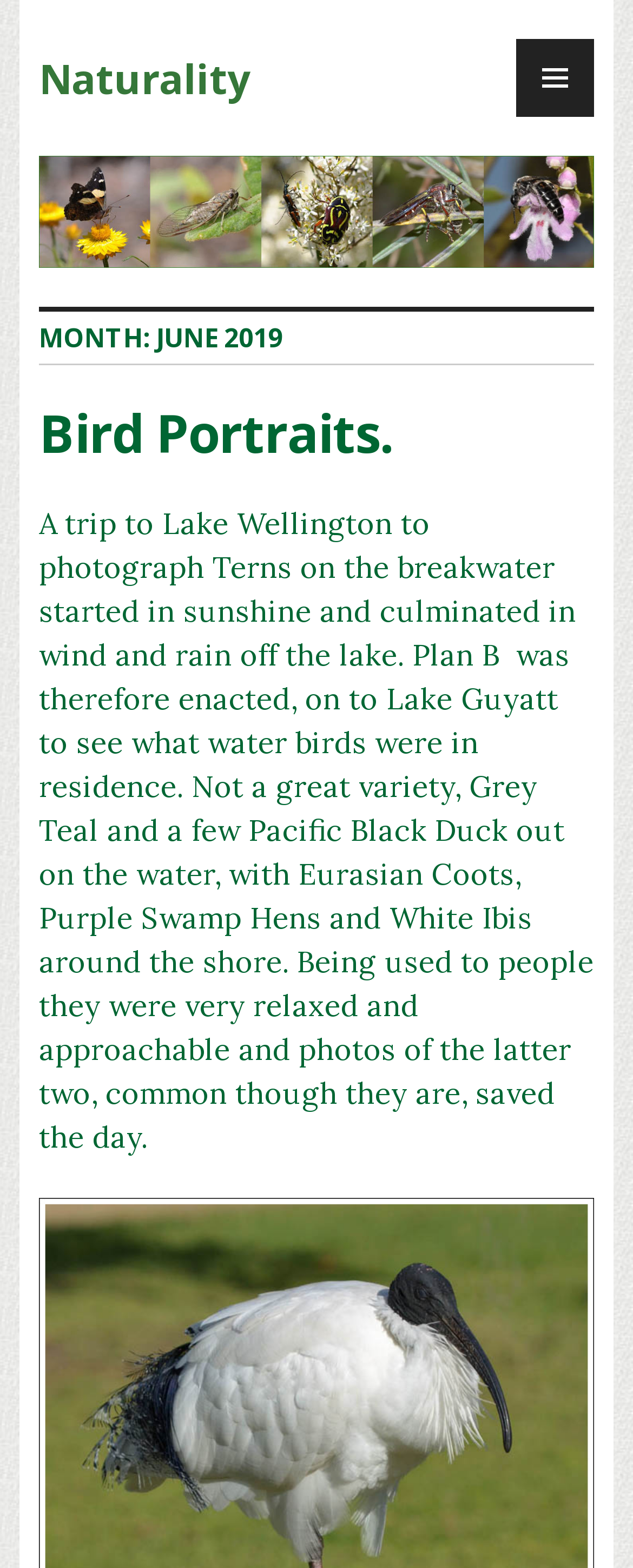Please find the bounding box coordinates (top-left x, top-left y, bottom-right x, bottom-right y) in the screenshot for the UI element described as follows: Naturality

[0.062, 0.032, 0.395, 0.067]